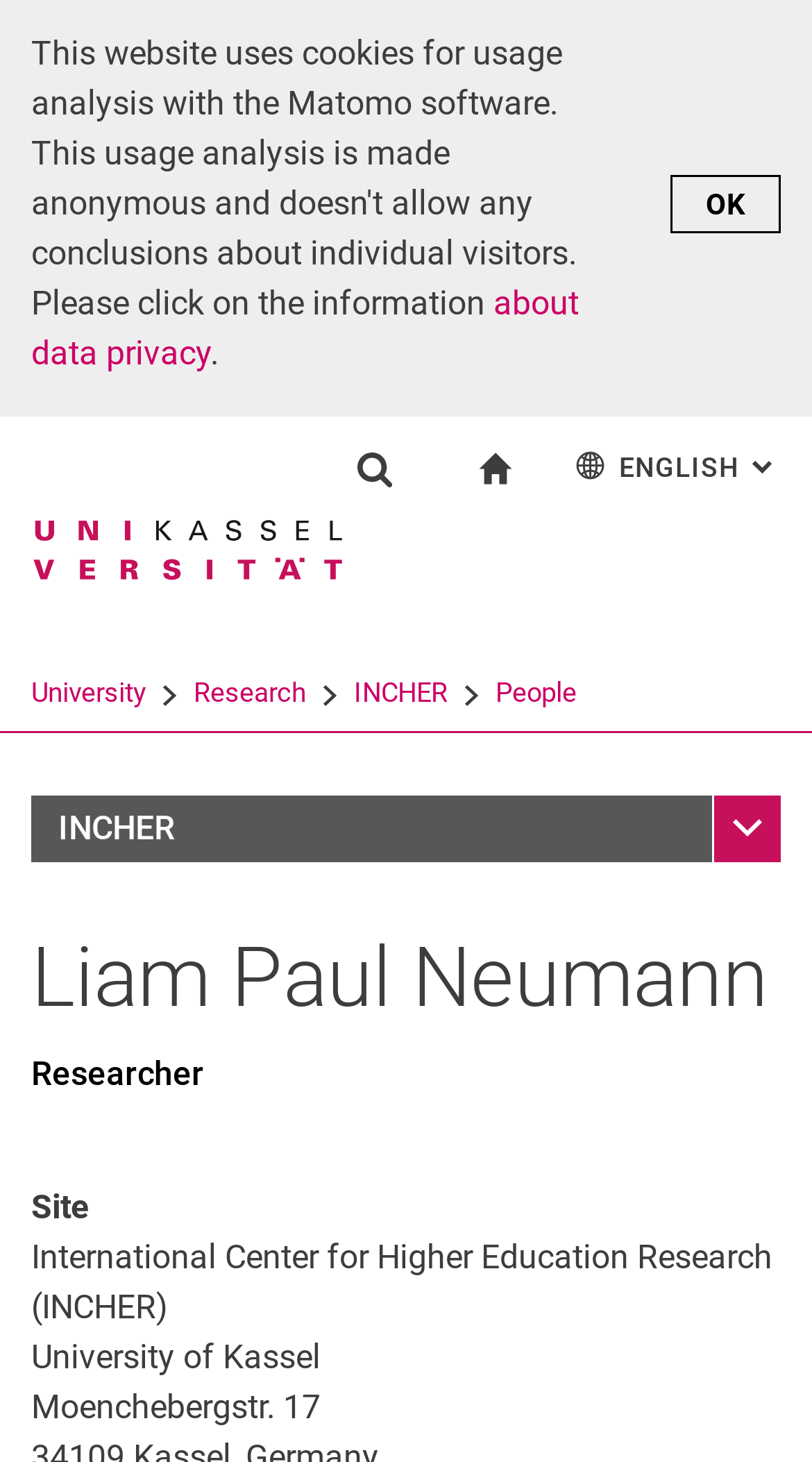Please identify the bounding box coordinates of the area that needs to be clicked to follow this instruction: "Search".

[0.437, 0.306, 0.488, 0.346]